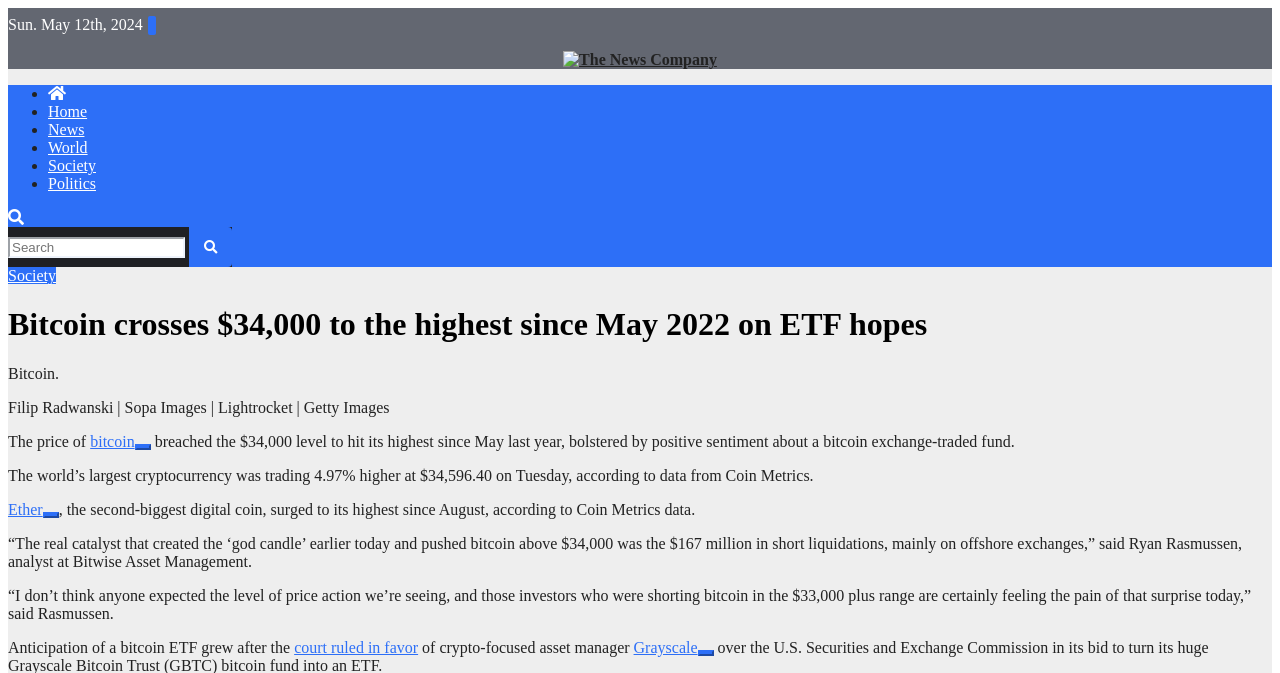Locate the bounding box coordinates of the clickable region necessary to complete the following instruction: "Click on the 'News' link". Provide the coordinates in the format of four float numbers between 0 and 1, i.e., [left, top, right, bottom].

[0.038, 0.18, 0.066, 0.205]